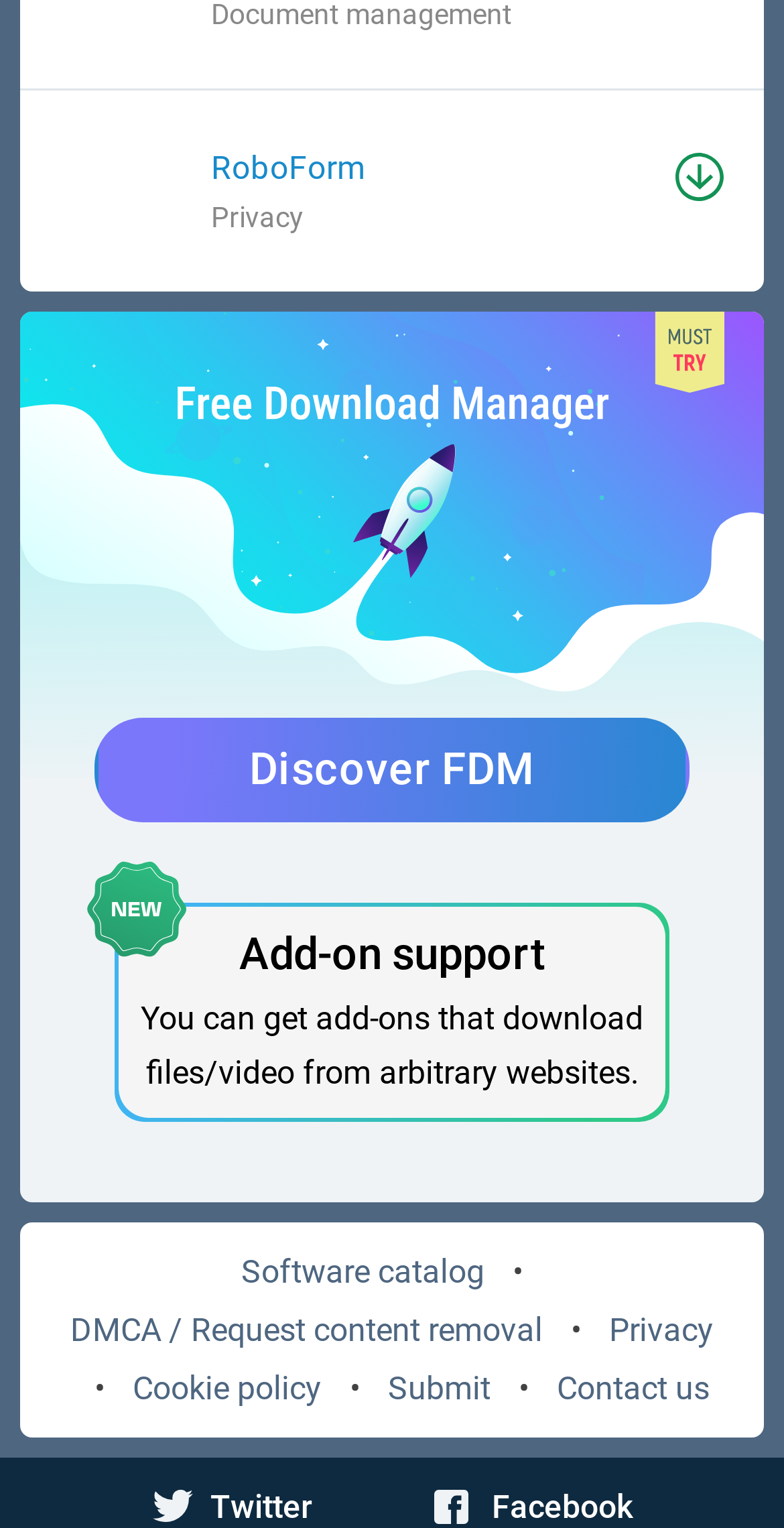Determine the coordinates of the bounding box for the clickable area needed to execute this instruction: "Click the 'Contact us' link".

[0.71, 0.895, 0.905, 0.92]